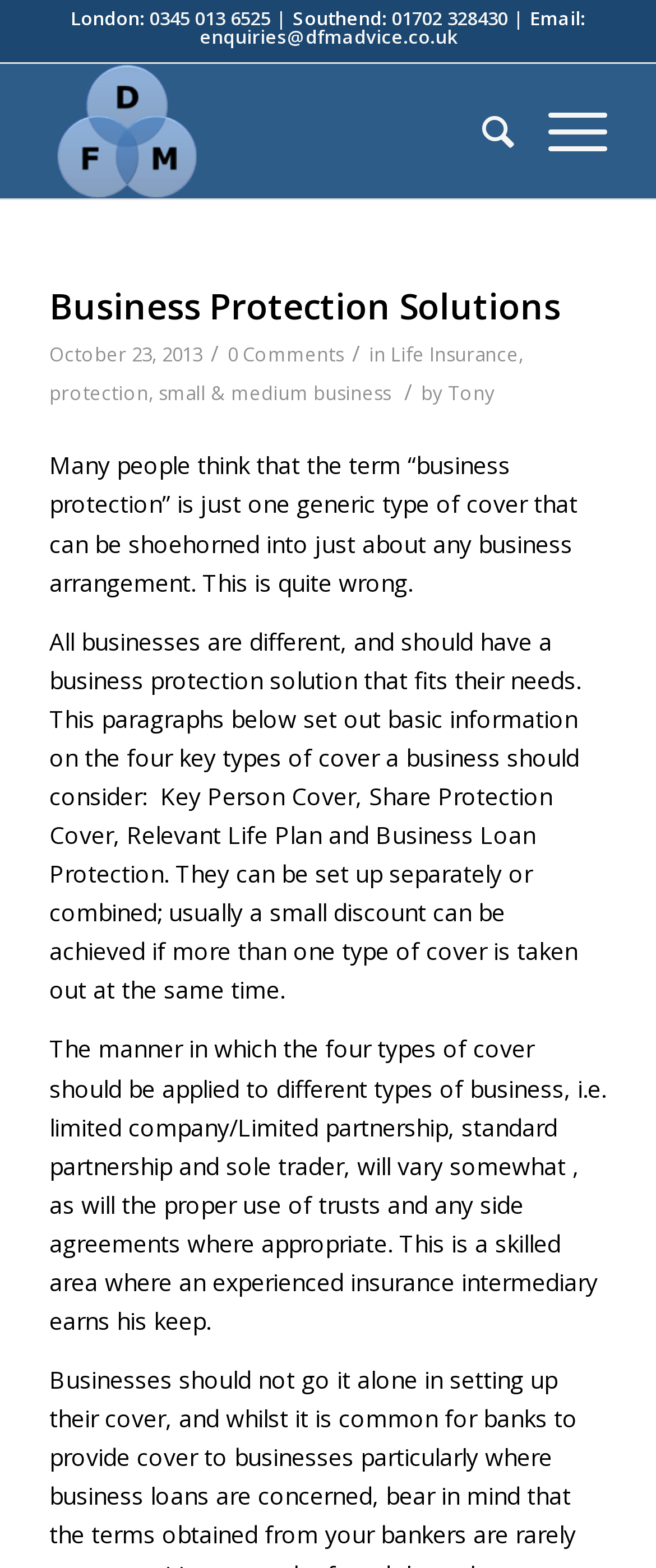Could you indicate the bounding box coordinates of the region to click in order to complete this instruction: "Learn about What We Do".

None